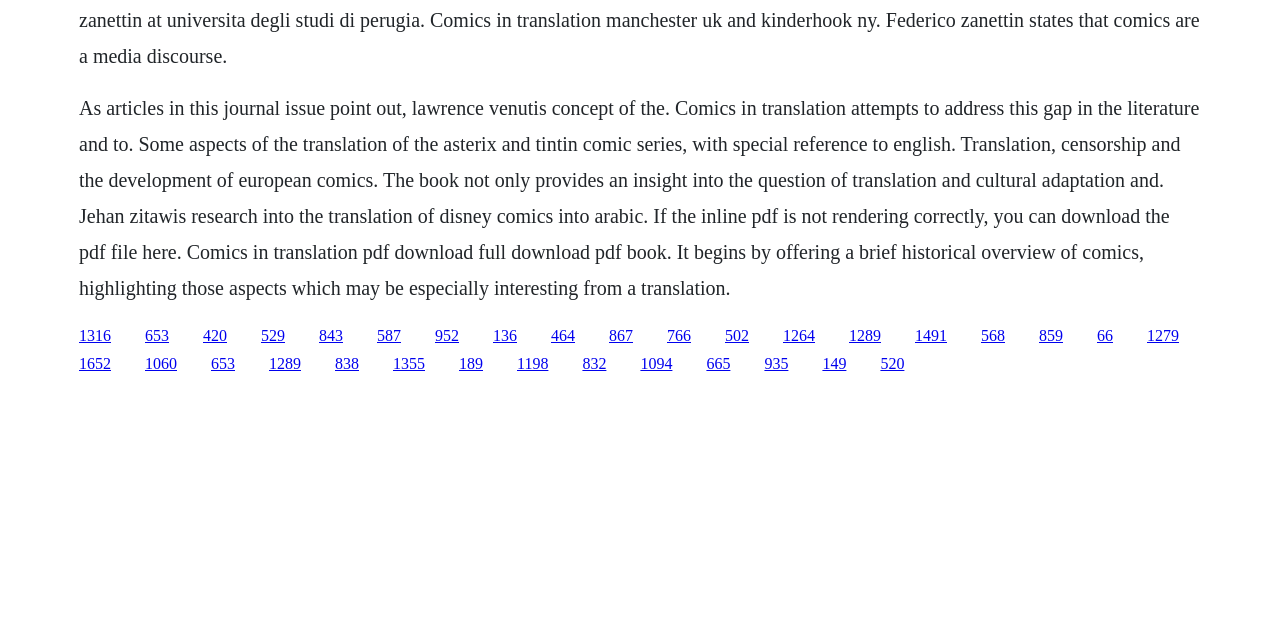Given the element description "1289" in the screenshot, predict the bounding box coordinates of that UI element.

[0.663, 0.51, 0.688, 0.537]